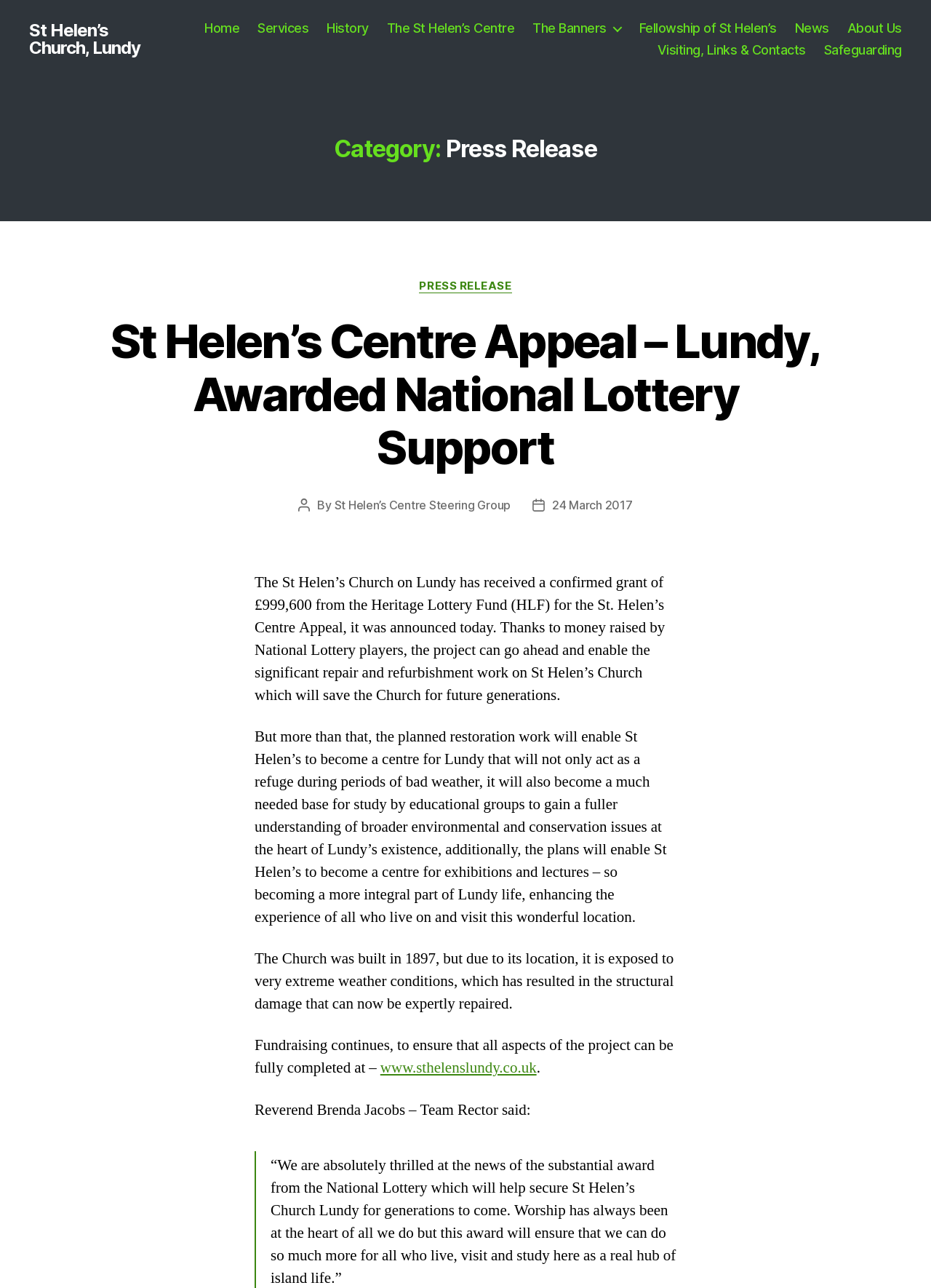Please mark the bounding box coordinates of the area that should be clicked to carry out the instruction: "Check the News section".

[0.854, 0.016, 0.891, 0.028]